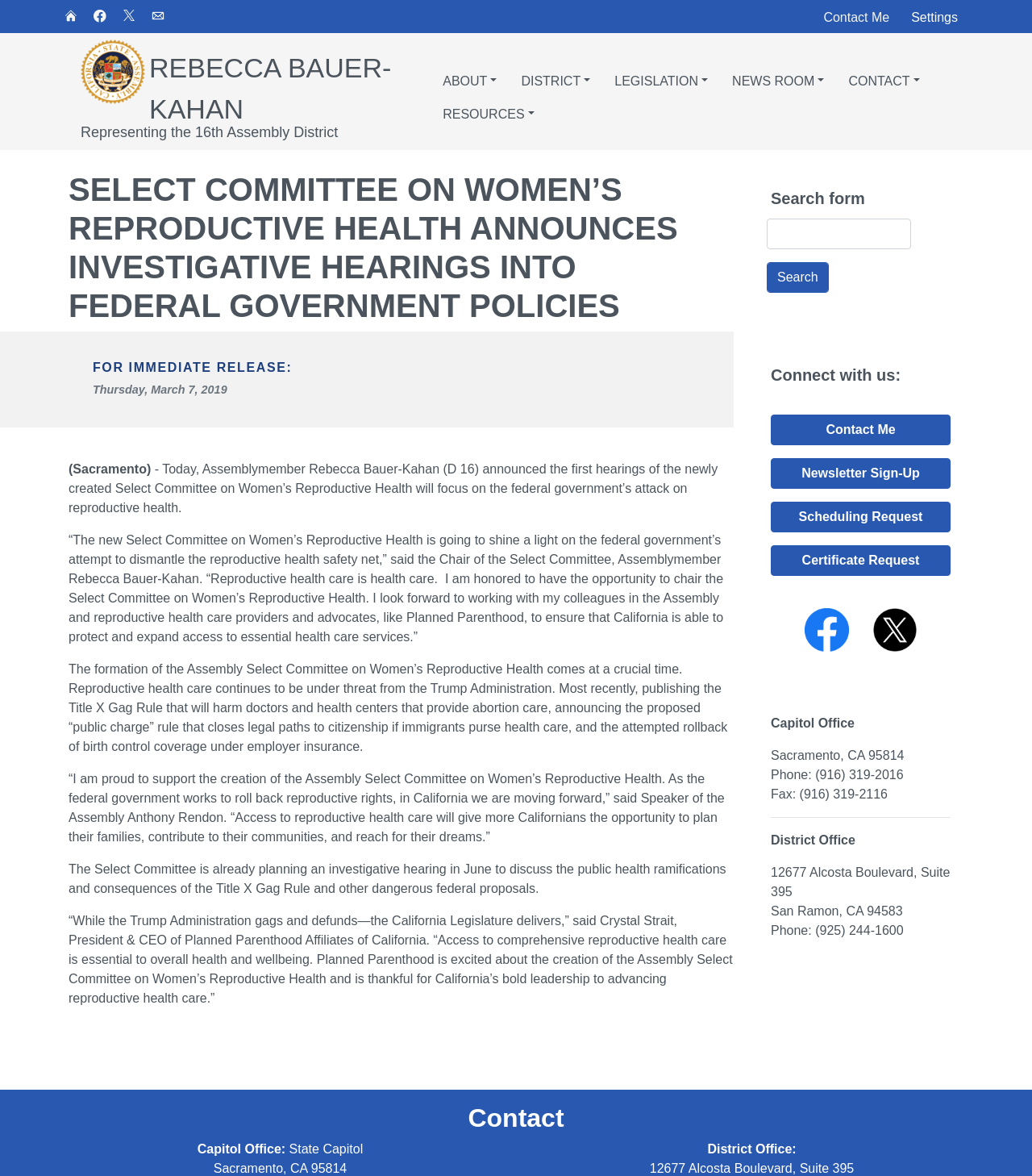Determine the bounding box coordinates of the clickable area required to perform the following instruction: "Contact the Assemblymember". The coordinates should be represented as four float numbers between 0 and 1: [left, top, right, bottom].

[0.798, 0.005, 0.862, 0.025]